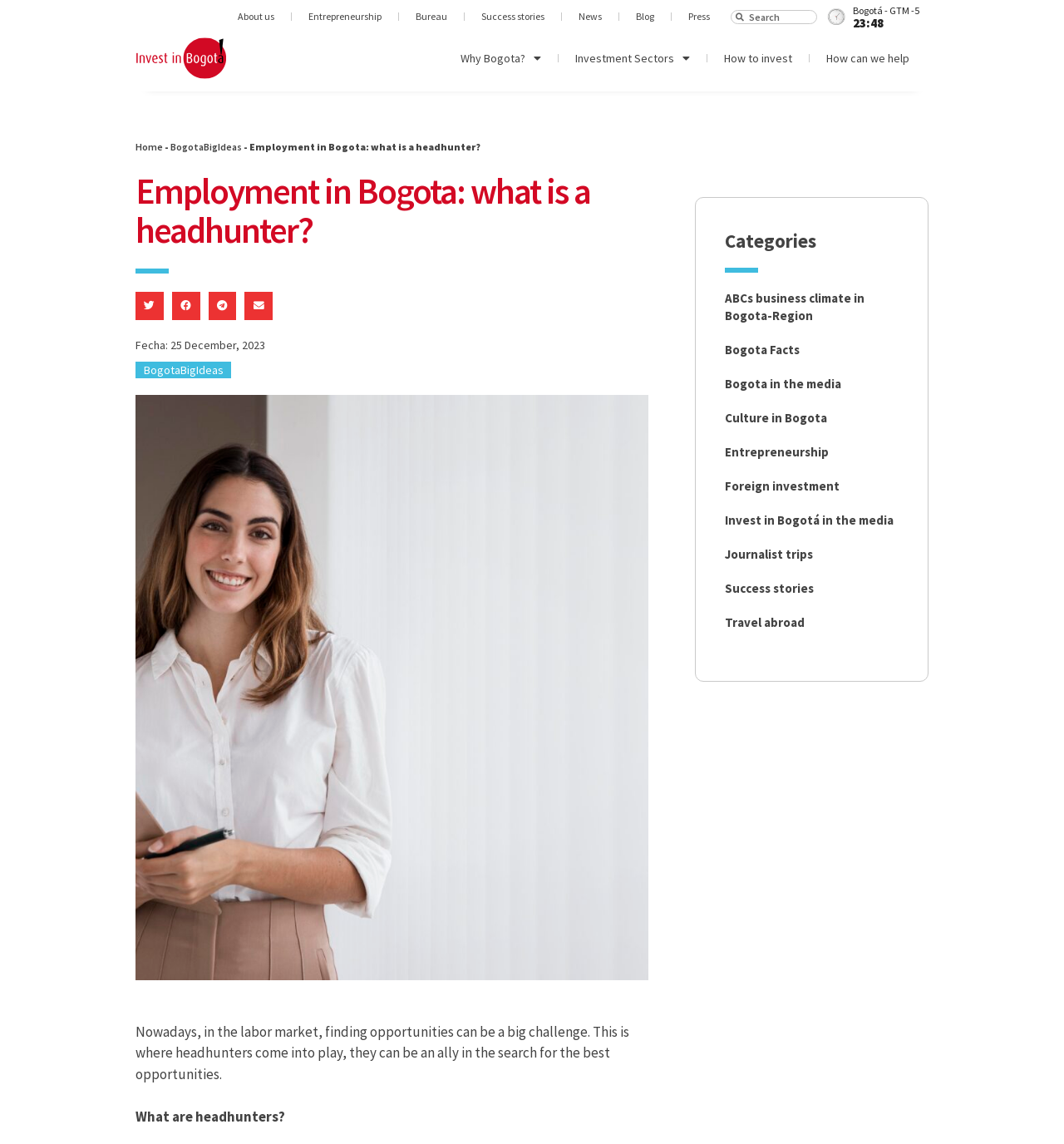Please identify the bounding box coordinates of the element that needs to be clicked to execute the following command: "Read about entrepreneurship". Provide the bounding box using four float numbers between 0 and 1, formatted as [left, top, right, bottom].

[0.274, 0.008, 0.374, 0.021]